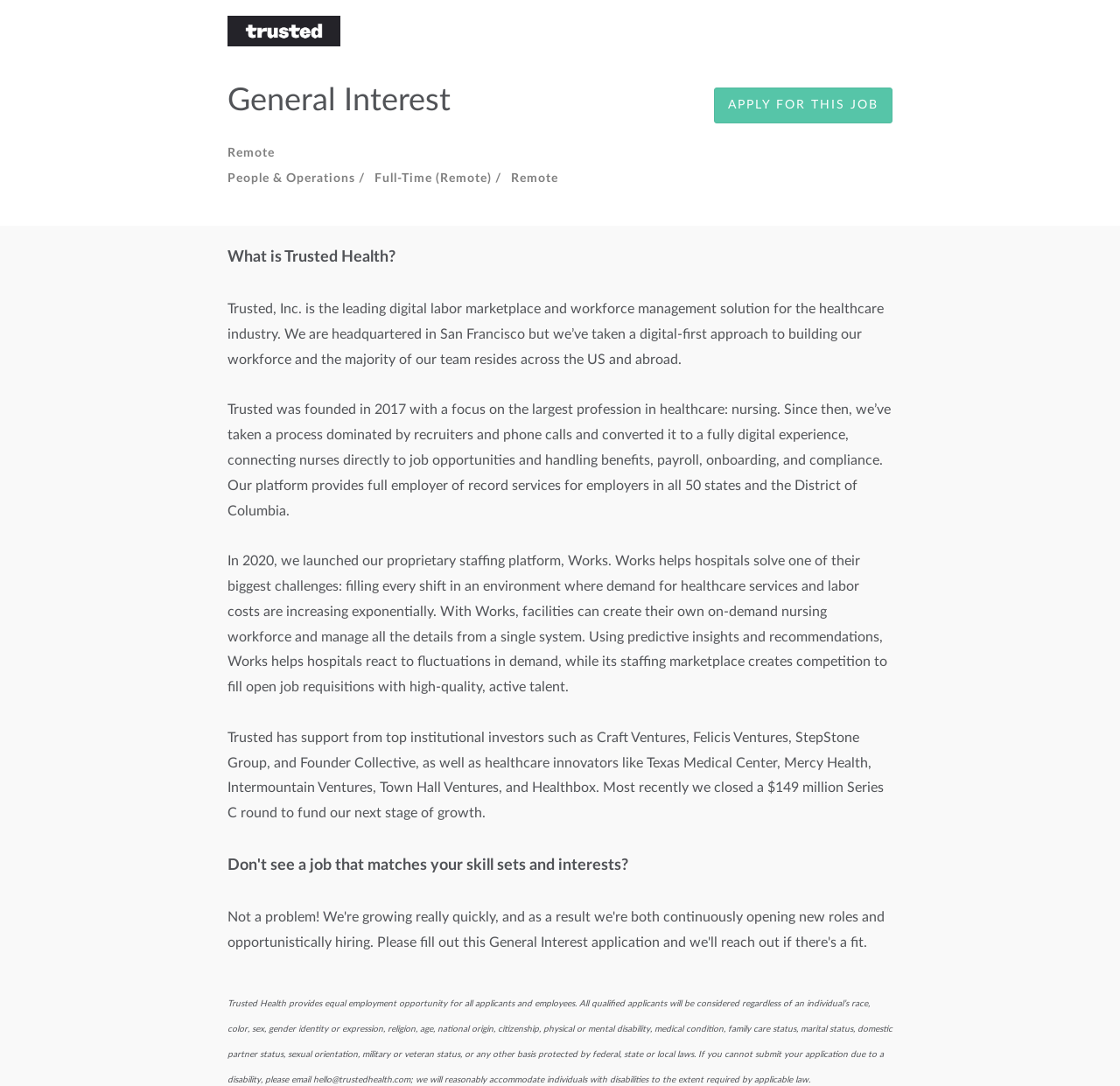What is the name of the staffing platform?
Please elaborate on the answer to the question with detailed information.

I found the name of the staffing platform by reading the text on the webpage, specifically the sentence 'In 2020, we launched our proprietary staffing platform, Works.' which describes the platform.